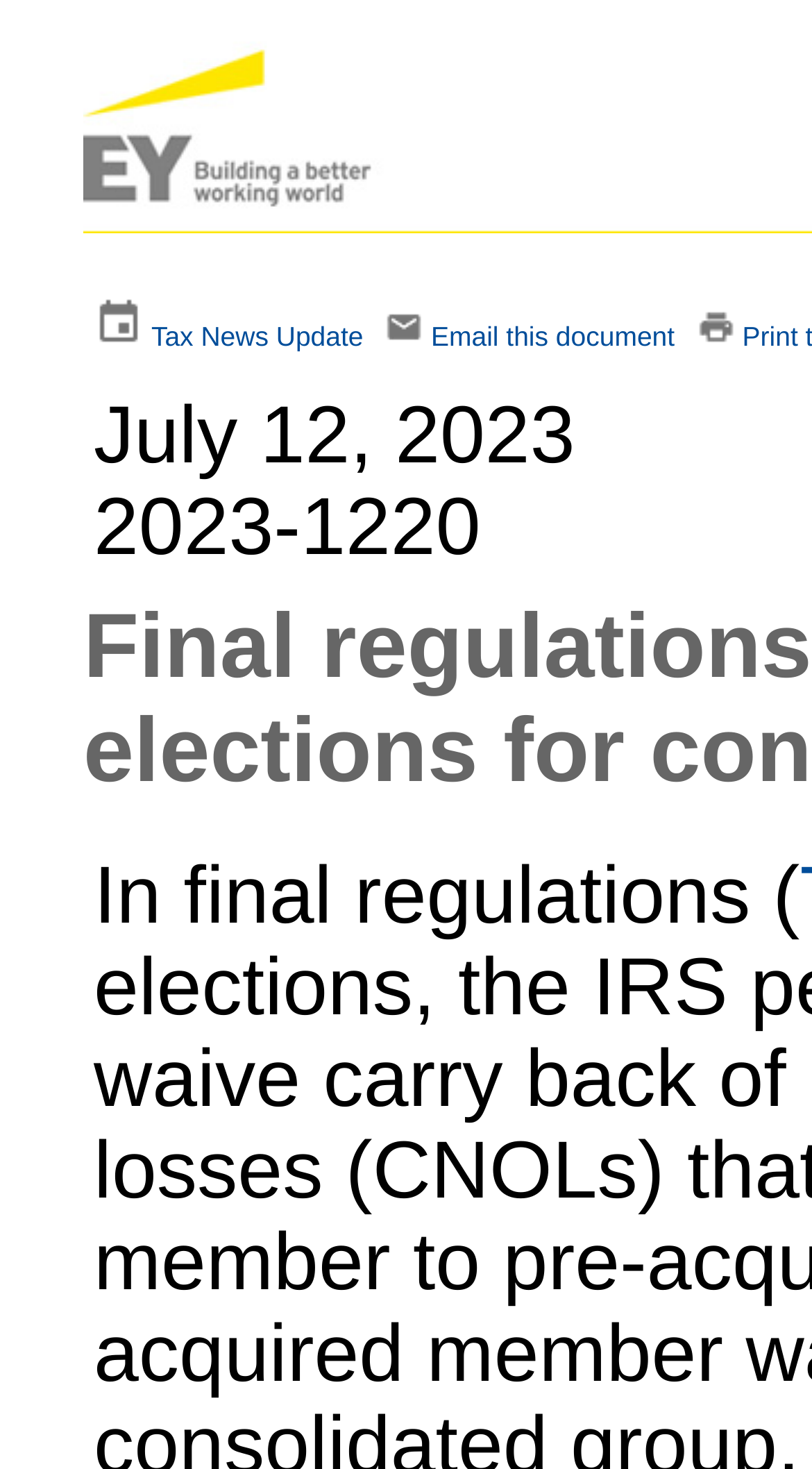Give a one-word or short phrase answer to the question: 
How many links are on the top section?

4